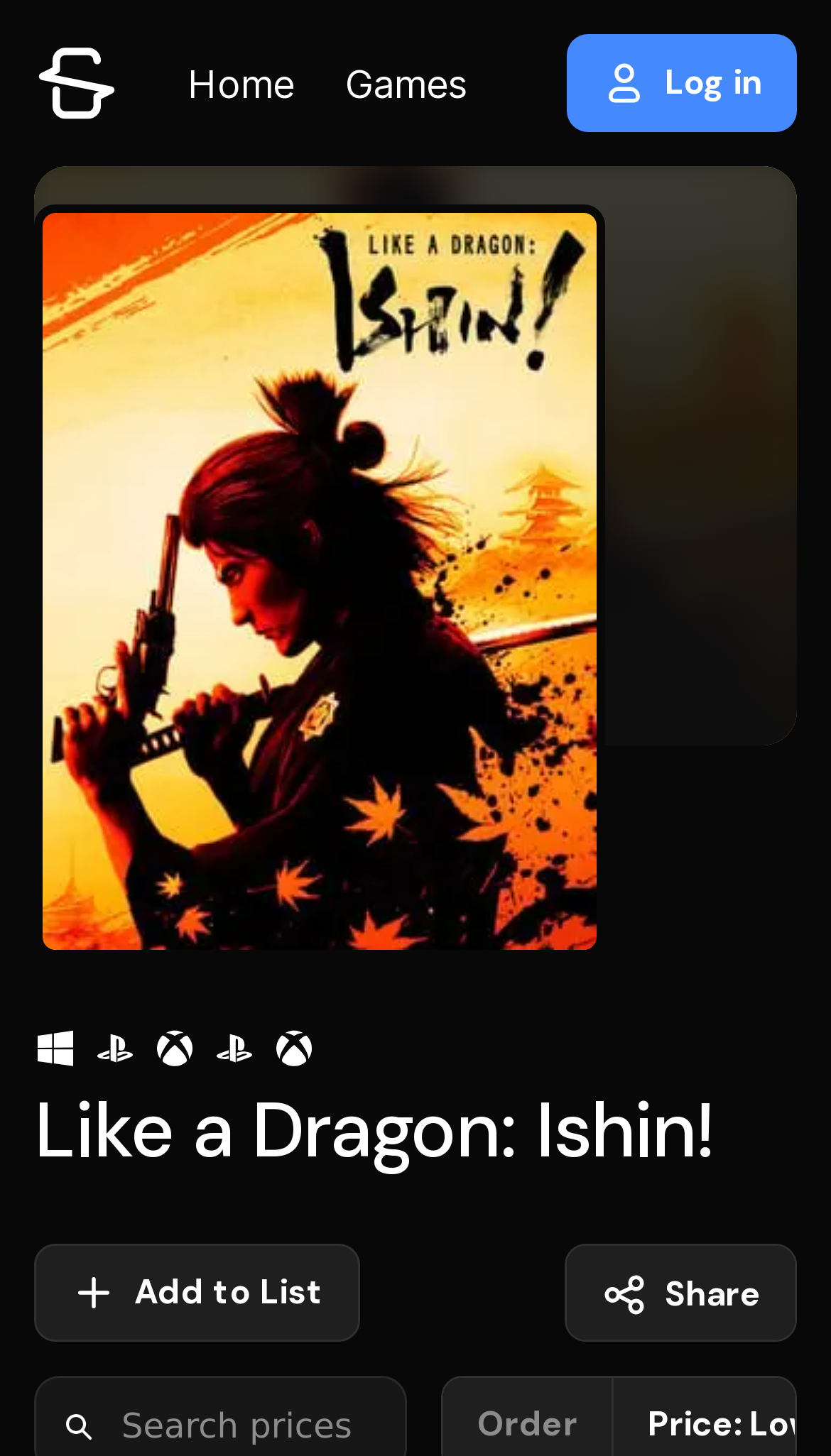Identify the bounding box for the given UI element using the description provided. Coordinates should be in the format (top-left x, top-left y, bottom-right x, bottom-right y) and must be between 0 and 1. Here is the description: Add to List

[0.041, 0.854, 0.433, 0.922]